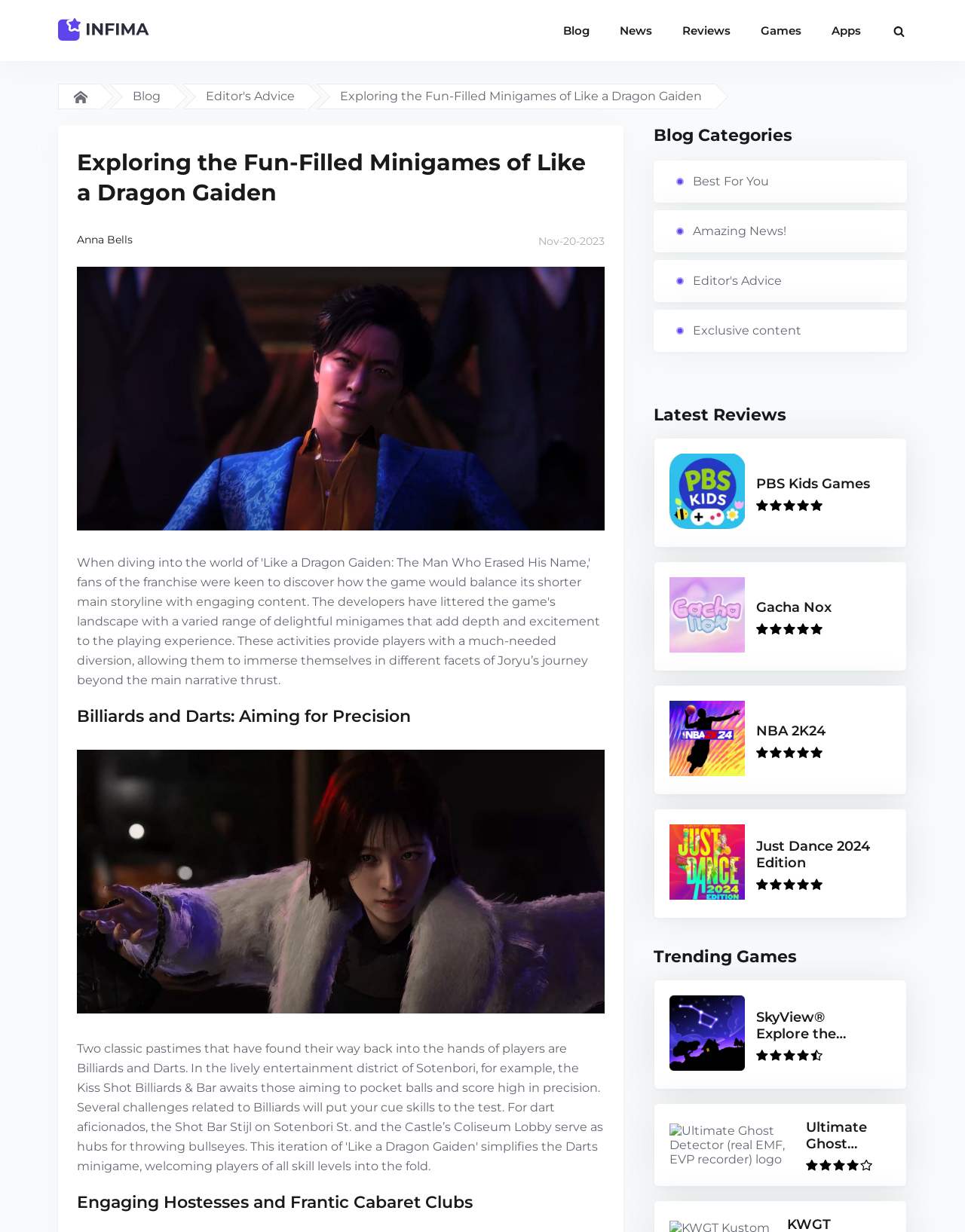Extract the bounding box coordinates for the described element: "Best For You". The coordinates should be represented as four float numbers between 0 and 1: [left, top, right, bottom].

[0.677, 0.13, 0.94, 0.165]